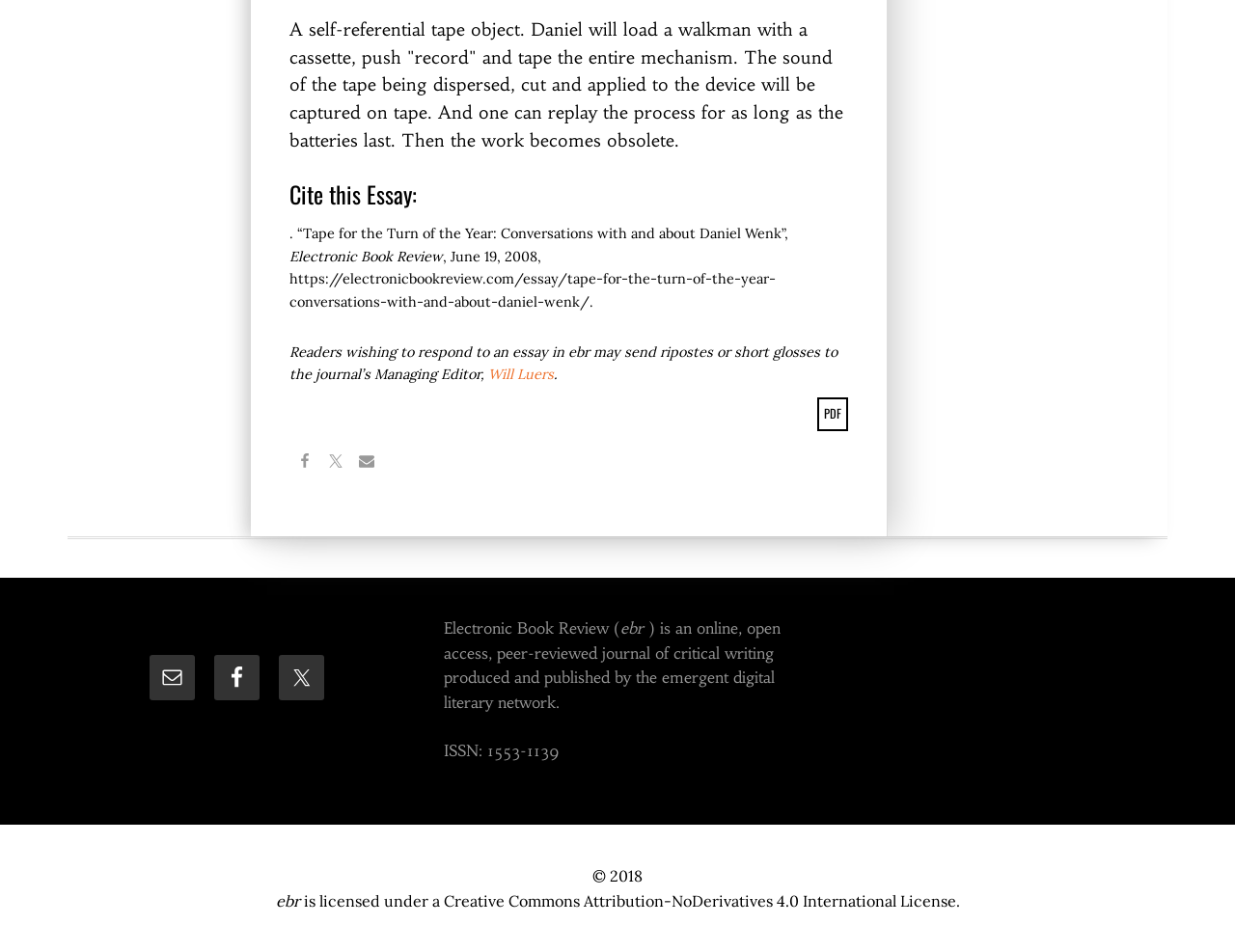What is the ISSN of ebr?
Please provide a comprehensive answer based on the information in the image.

The ISSN of ebr can be found in the StaticText element with ID 758, which contains the text 'ISSN: 1553-1139'. This text is likely the ISSN of ebr because it is formatted as a publication identifier and is displayed on the page.